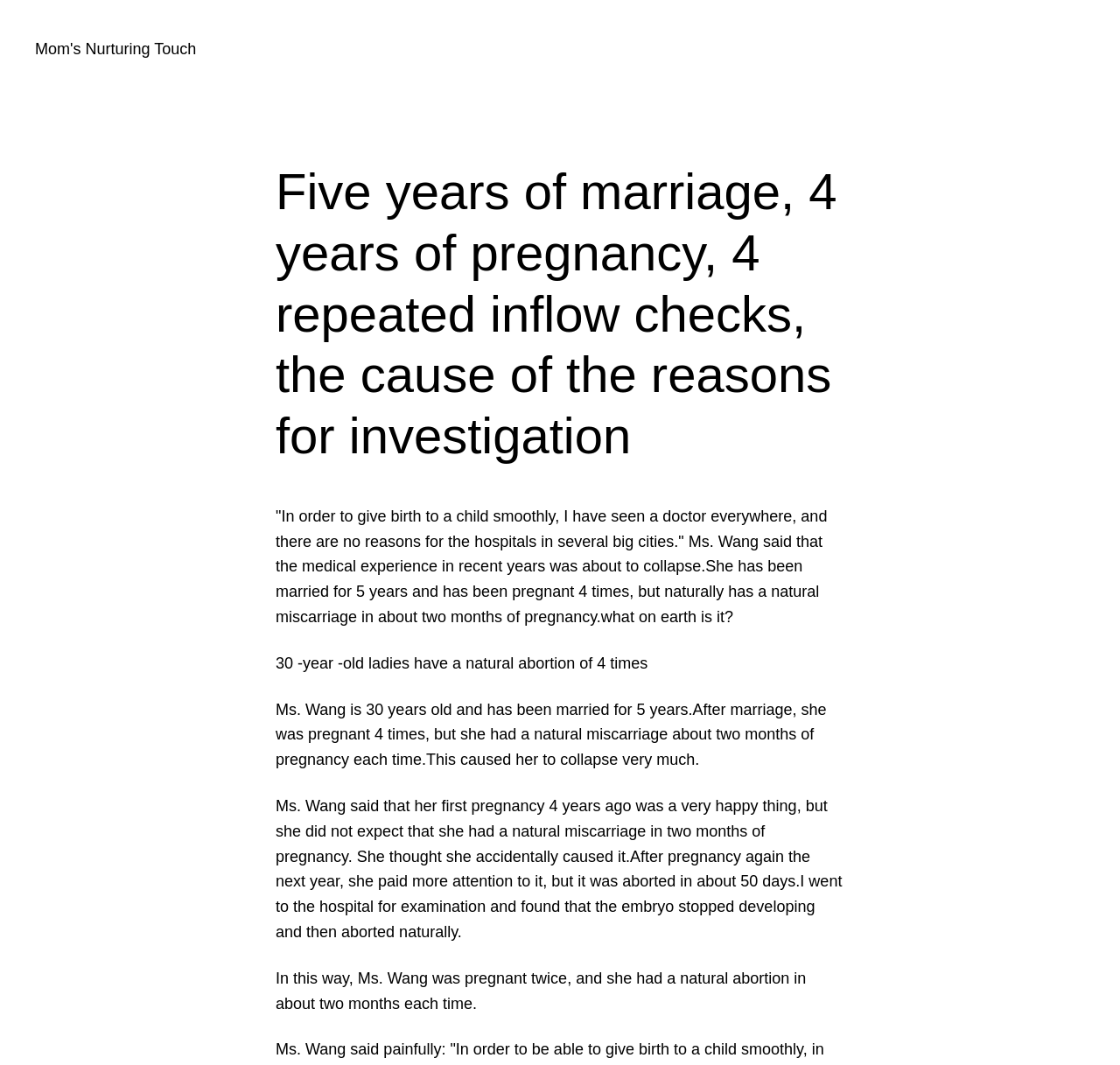What was the outcome of Ms. Wang's pregnancies?
Look at the image and respond with a single word or a short phrase.

Natural miscarriage